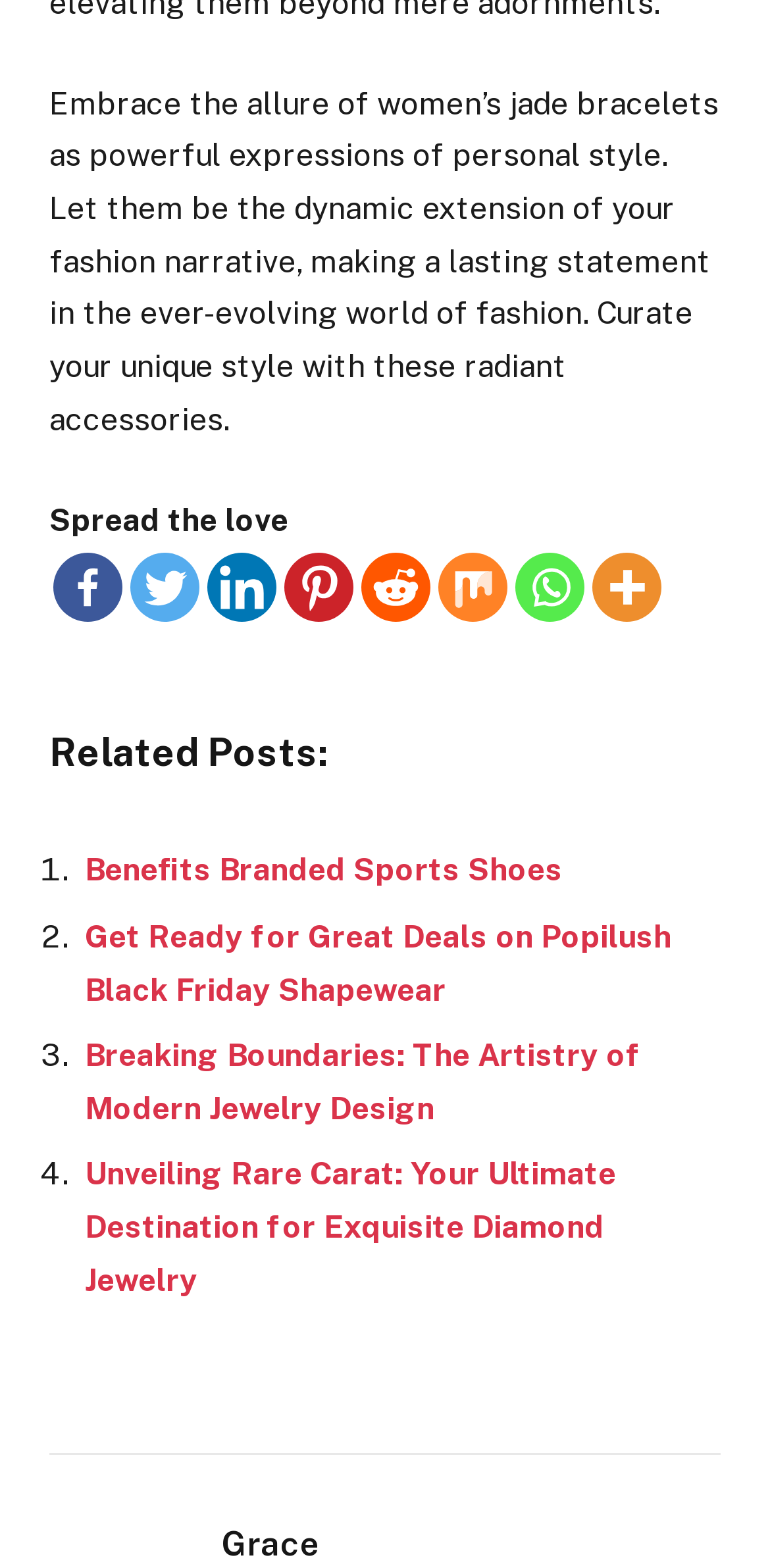Based on the image, give a detailed response to the question: How many social media links are available?

There are 8 social media links available, including Facebook, Twitter, Linkedin, Pinterest, Reddit, Mix, Whatsapp, and More, which are listed horizontally at the top of the page.